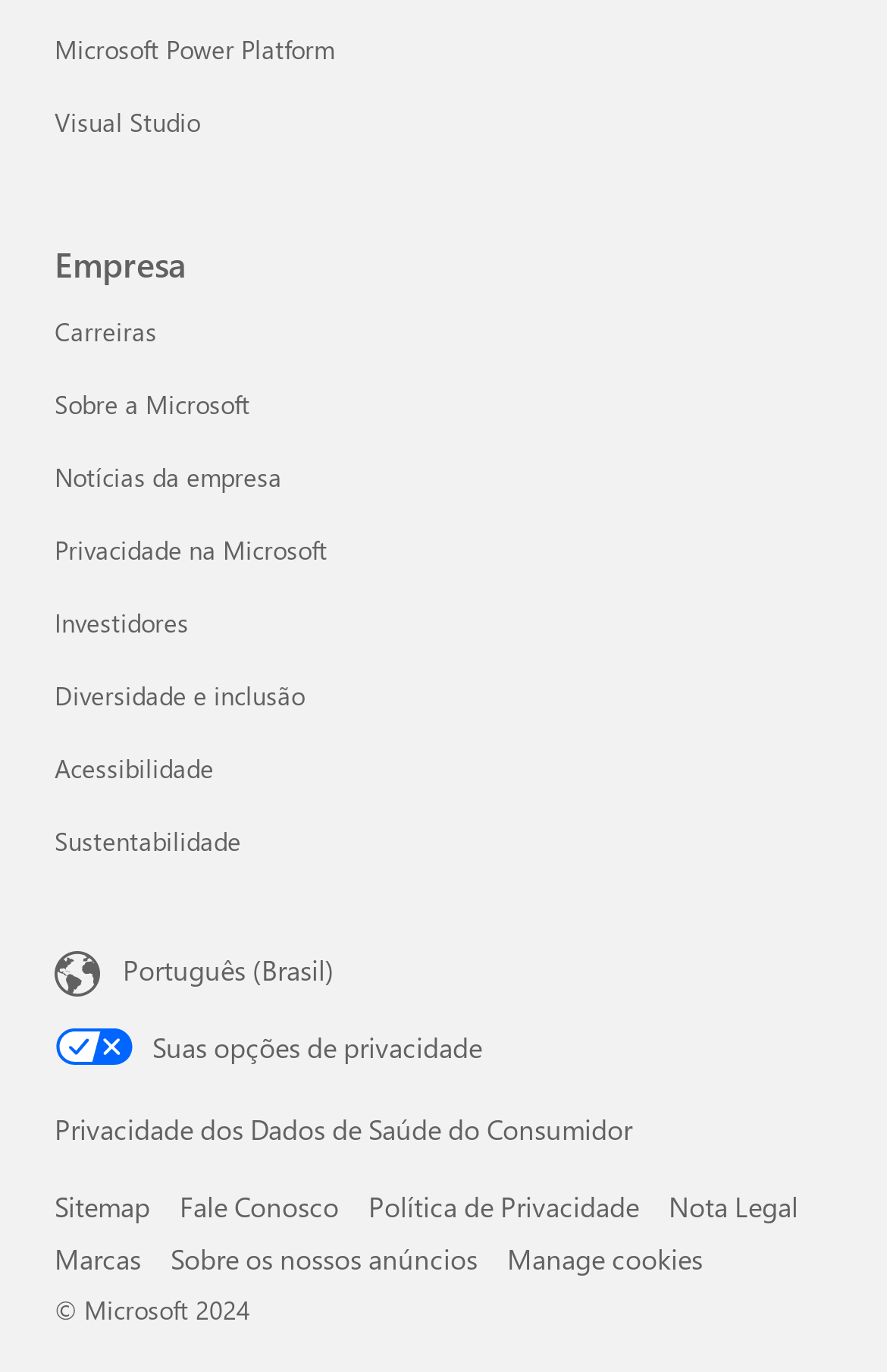Please identify the bounding box coordinates of the area that needs to be clicked to fulfill the following instruction: "Go to February 2023."

None